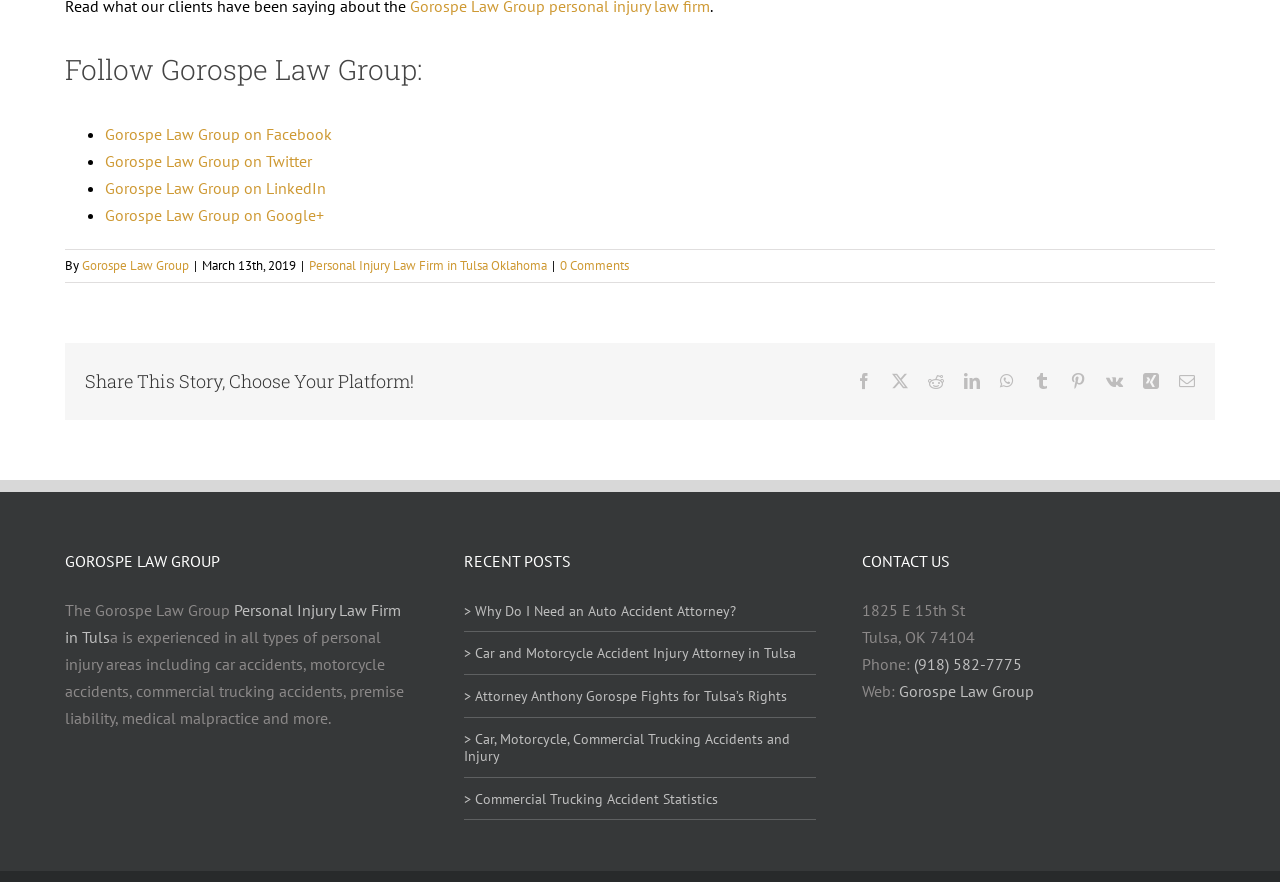Determine the coordinates of the bounding box for the clickable area needed to execute this instruction: "Visit the homepage of Gorospe Law Group".

[0.064, 0.292, 0.148, 0.311]